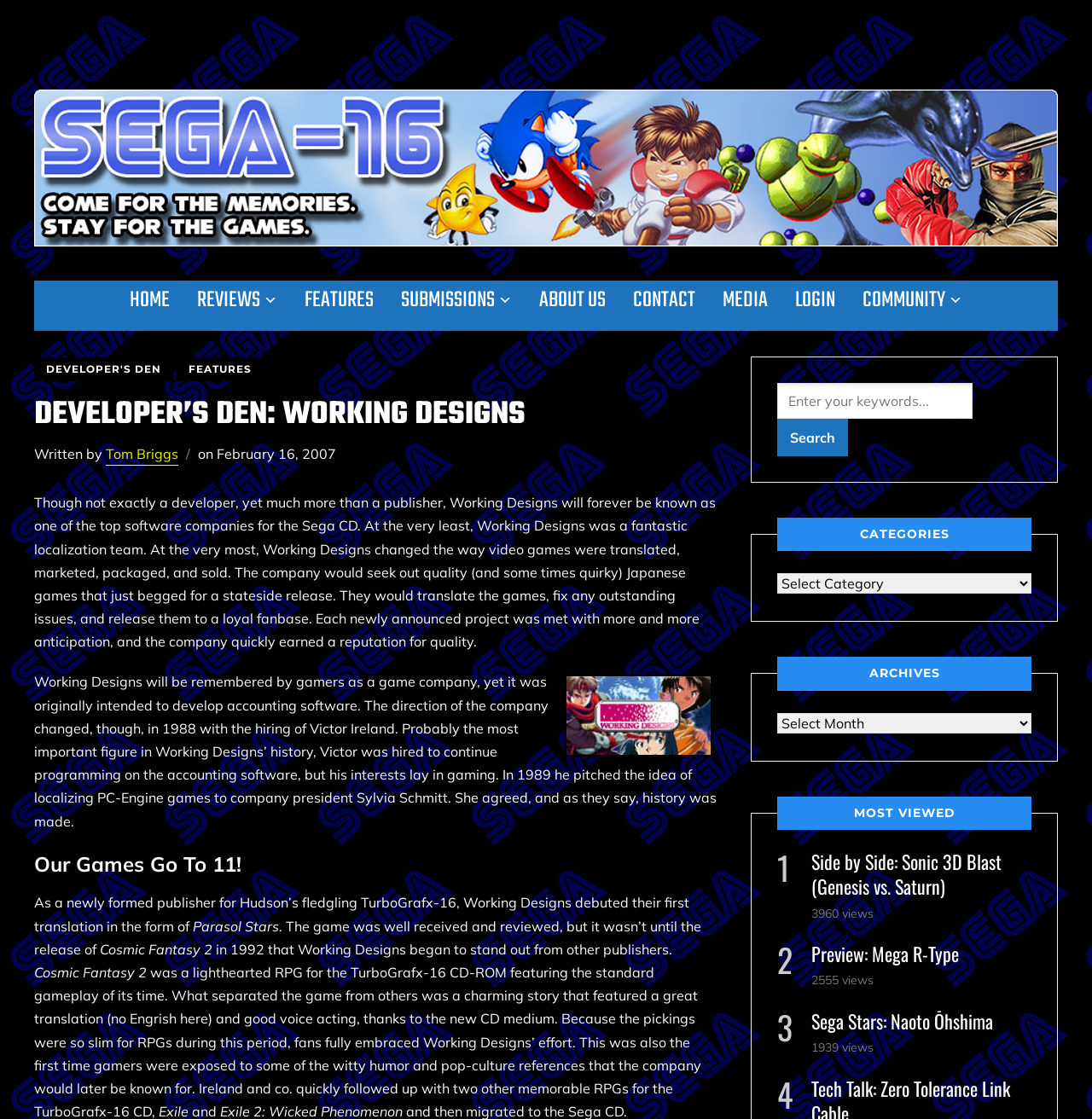What is the main topic of the webpage?
Using the picture, provide a one-word or short phrase answer.

Working Designs